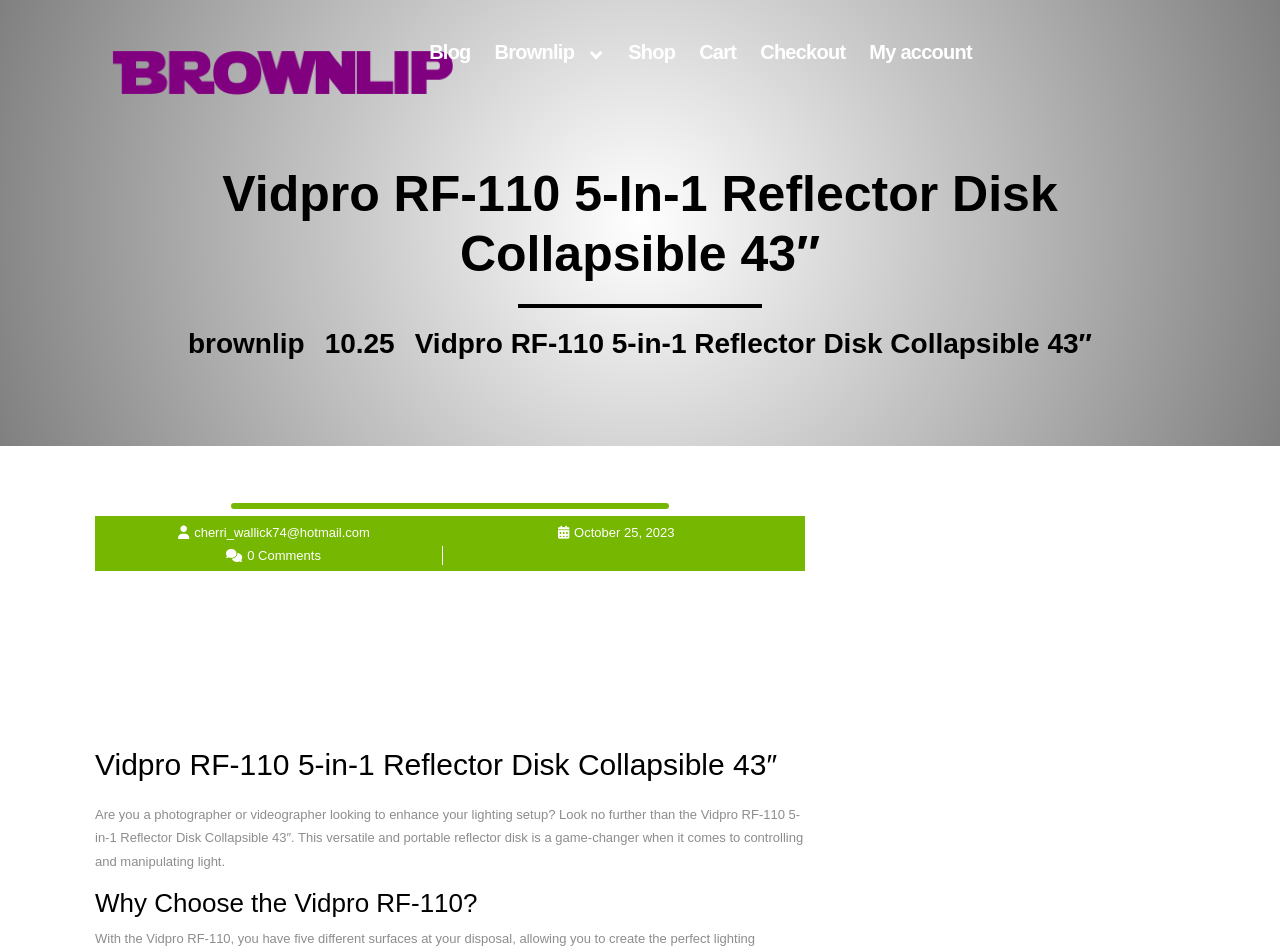Produce an extensive caption that describes everything on the webpage.

The webpage is about the Vidpro RF-110 5-in-1 Reflector Disk Collapsible 43, a product for photographers and videographers. At the top left, there is a link to "brownlip" accompanied by an image. Below this, there is a horizontal navigation menu with links to "Blog", "Brownlip", "Shop", "Cart", "Checkout", and "My account". 

The main content of the page is divided into sections. The first section has a heading that matches the product name, followed by a link to "brownlip" and another link to "10.25". Below this, there is a paragraph of text that describes the product as a versatile and portable reflector disk that can enhance lighting setups.

To the right of this paragraph, there are three lines of text: an email address, a date "October 25, 2023", and "0 Comments". 

Further down, there is another heading that matches the product name, followed by a subheading "Why Choose the Vidpro RF-110?".